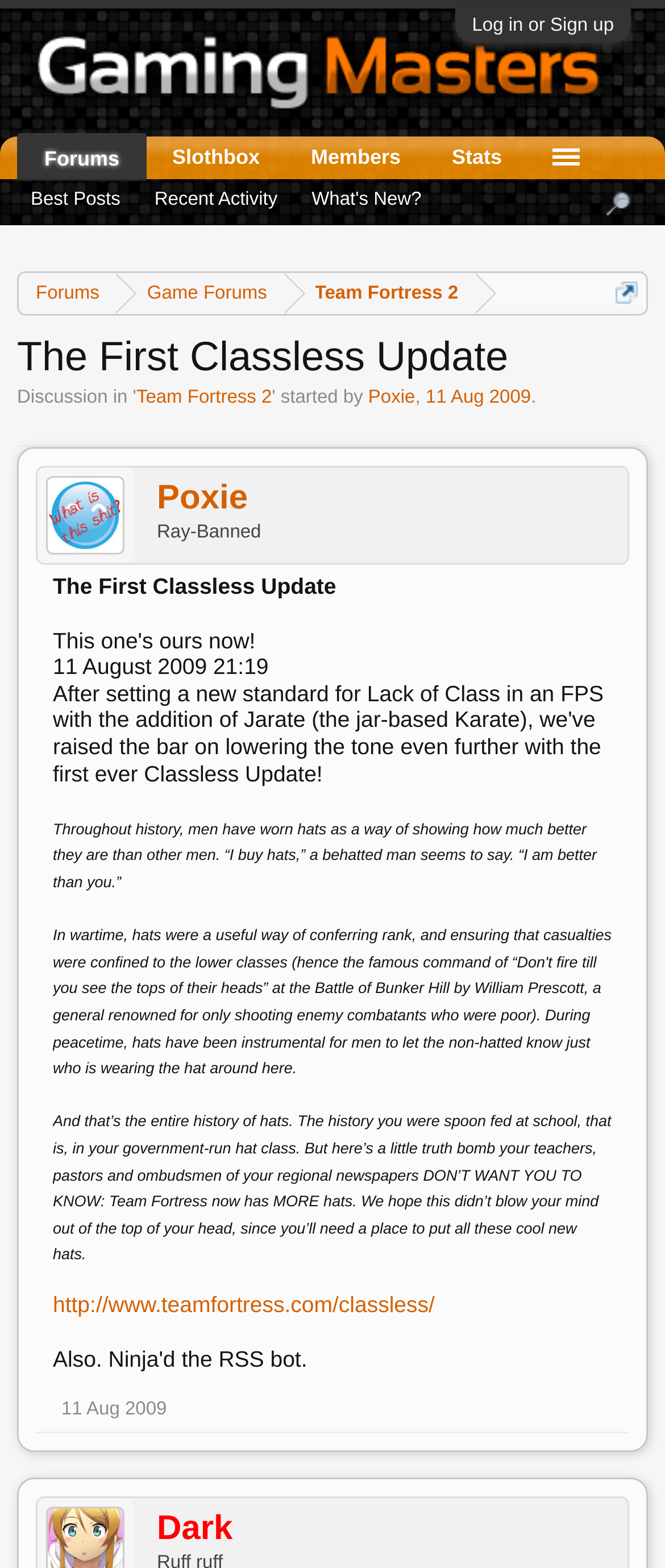Kindly determine the bounding box coordinates of the area that needs to be clicked to fulfill this instruction: "Check the Privacy Policy".

None